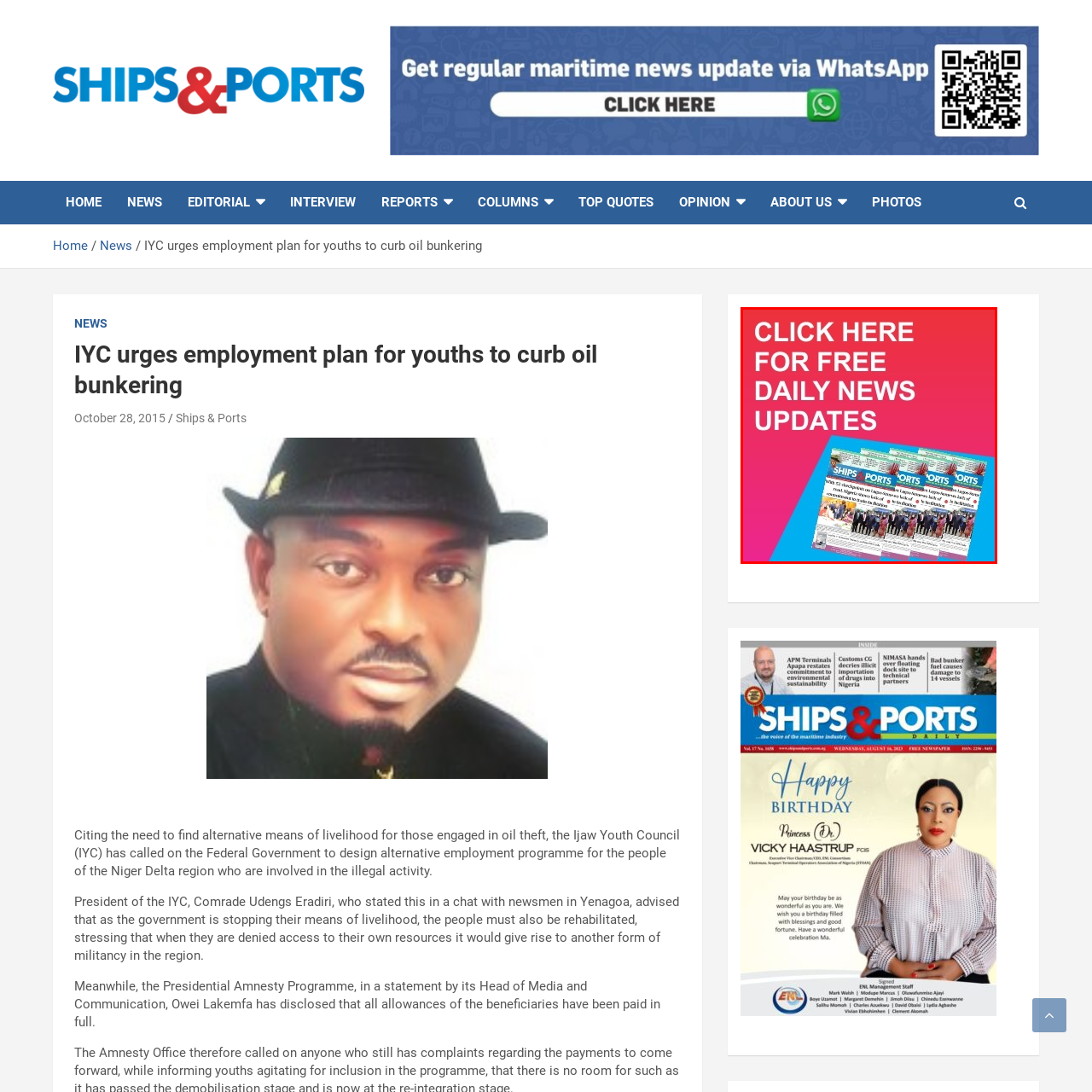Please provide a one-word or phrase response to the following question by examining the image within the red boundary:
What type of news does the publication focus on?

Maritime news